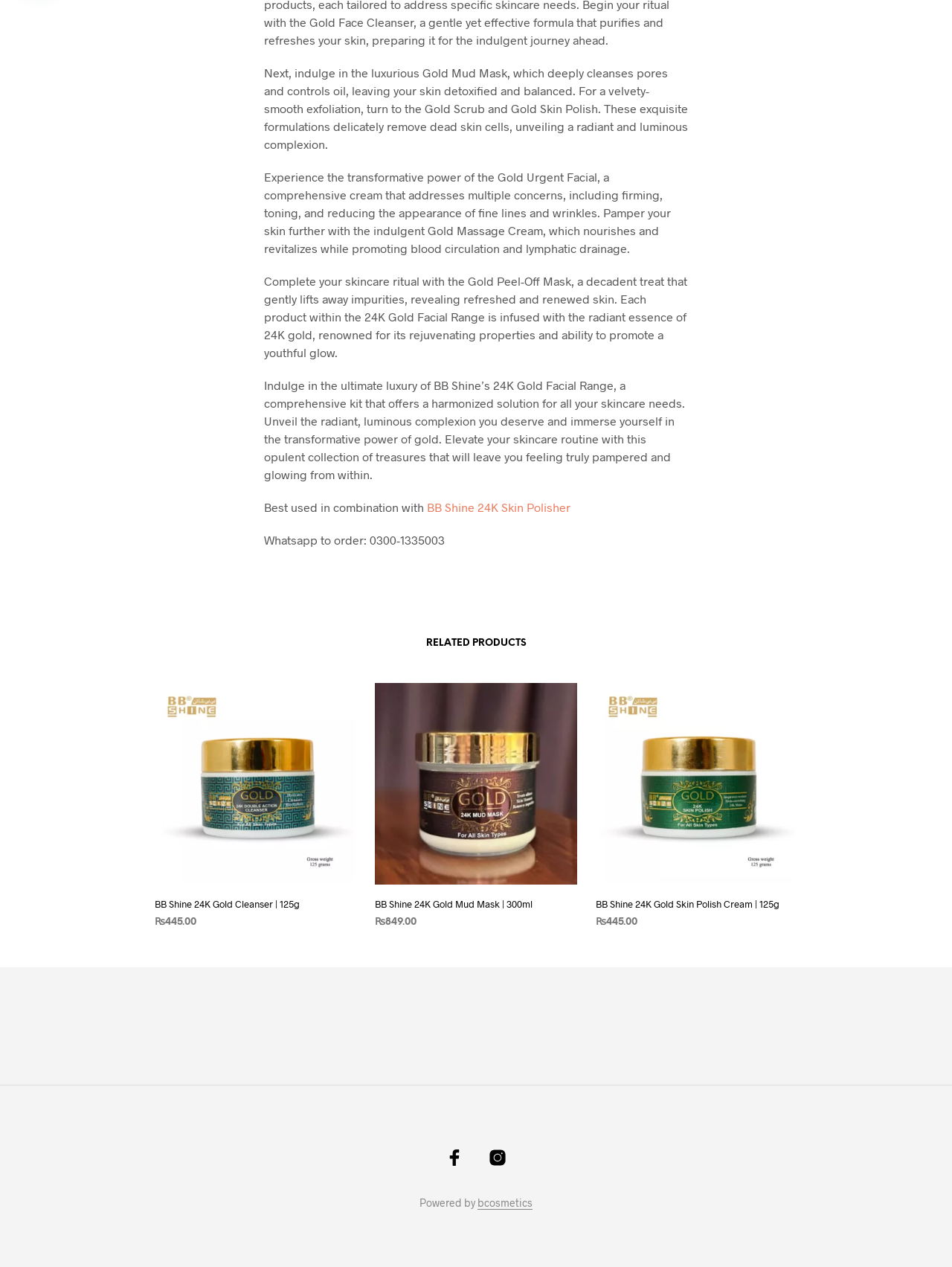Determine the bounding box coordinates for the UI element described. Format the coordinates as (top-left x, top-left y, bottom-right x, bottom-right y) and ensure all values are between 0 and 1. Element description: Inge | The Belgian Reviewer

None